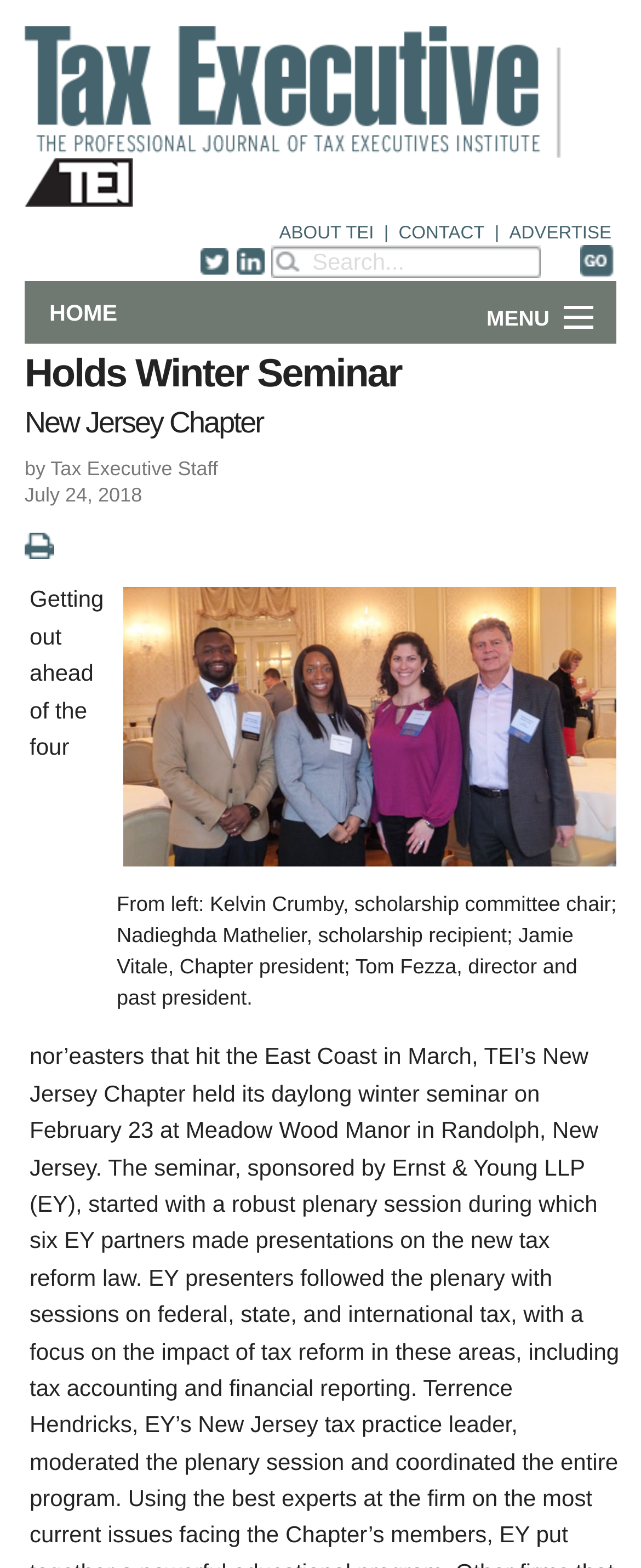What is the caption of the figure?
Craft a detailed and extensive response to the question.

The caption of the figure is located below the image, and it describes the people in the image.